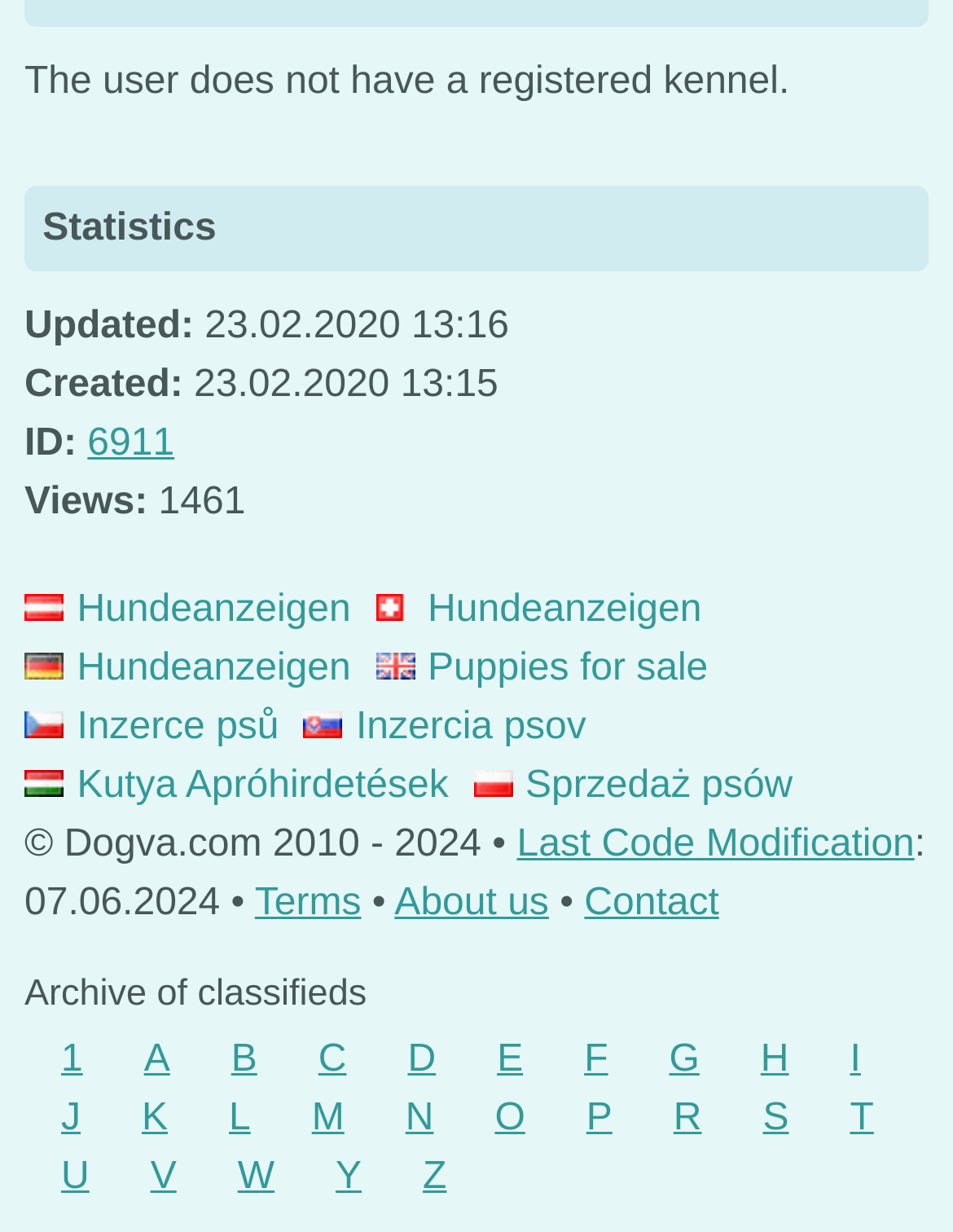Please reply with a single word or brief phrase to the question: 
What is the user's kennel registration status?

Not registered